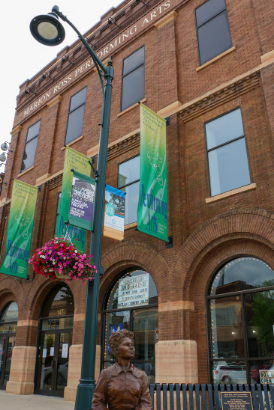What is hanging from the lamppost?
Answer the question with a single word or phrase, referring to the image.

Vibrant flower baskets